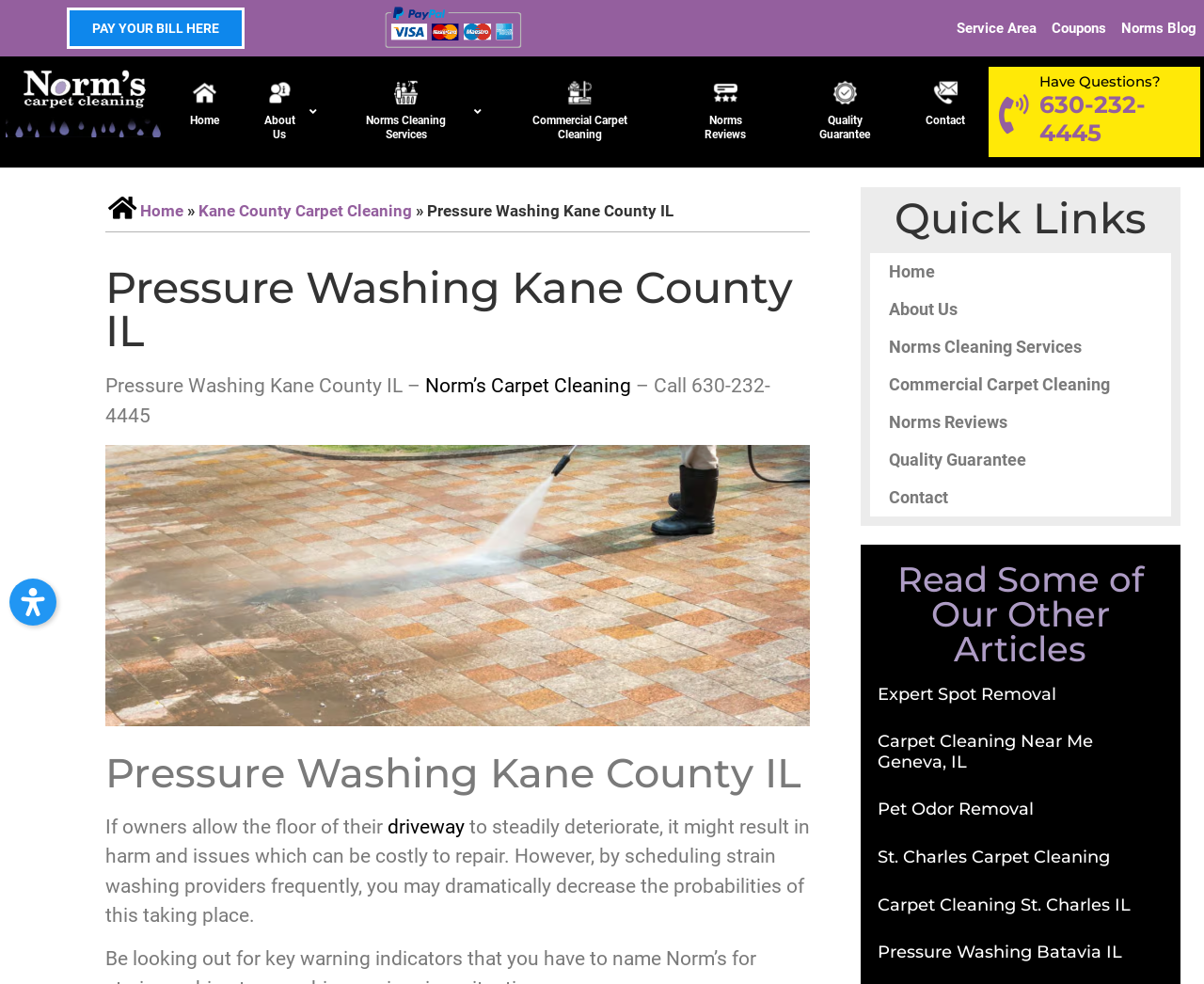Identify the bounding box coordinates of the clickable region to carry out the given instruction: "Learn about 'Pressure Washing Kane County IL'".

[0.088, 0.381, 0.64, 0.434]